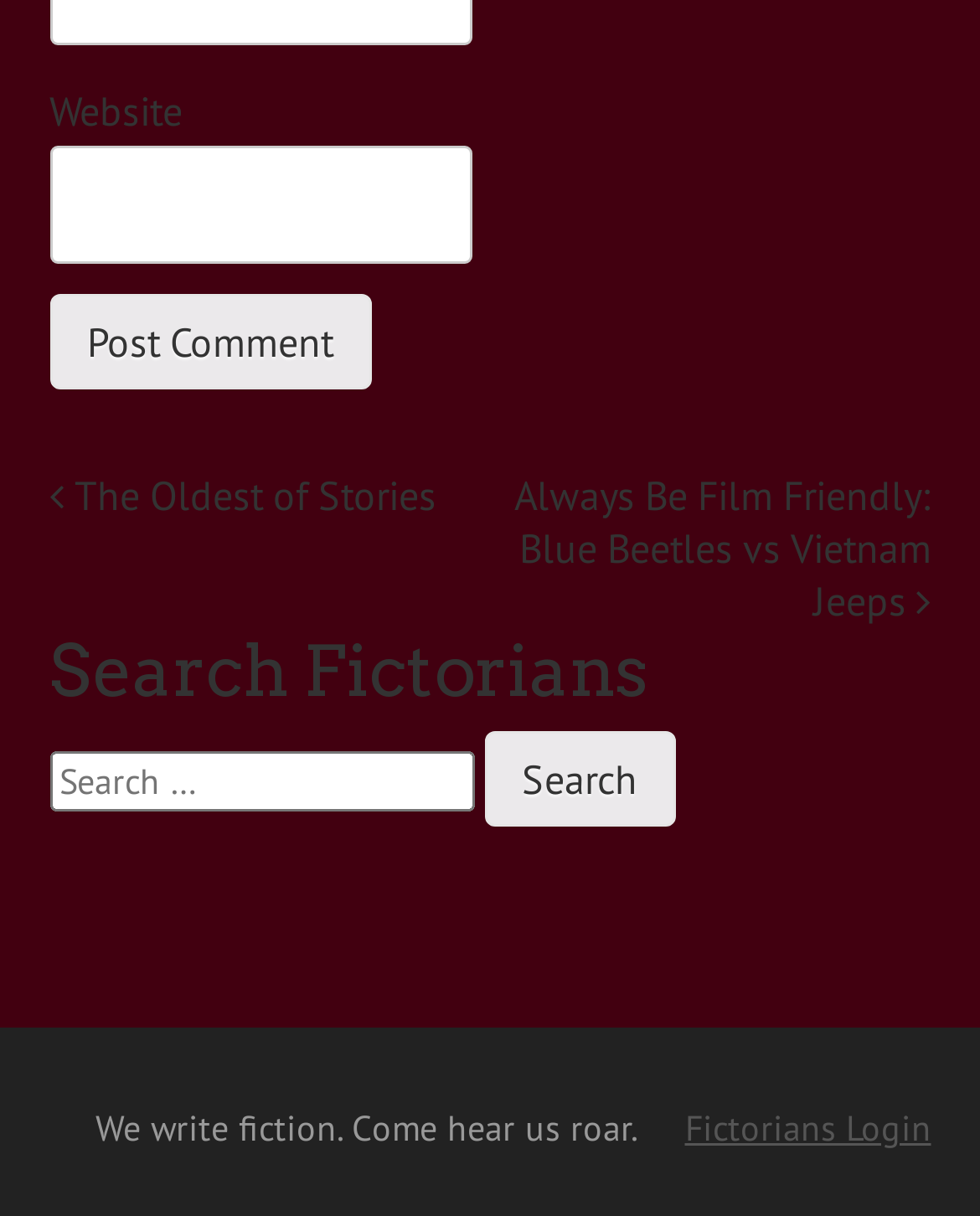Locate the UI element described by Fictorians Login in the provided webpage screenshot. Return the bounding box coordinates in the format (top-left x, top-left y, bottom-right x, bottom-right y), ensuring all values are between 0 and 1.

[0.699, 0.908, 0.95, 0.951]